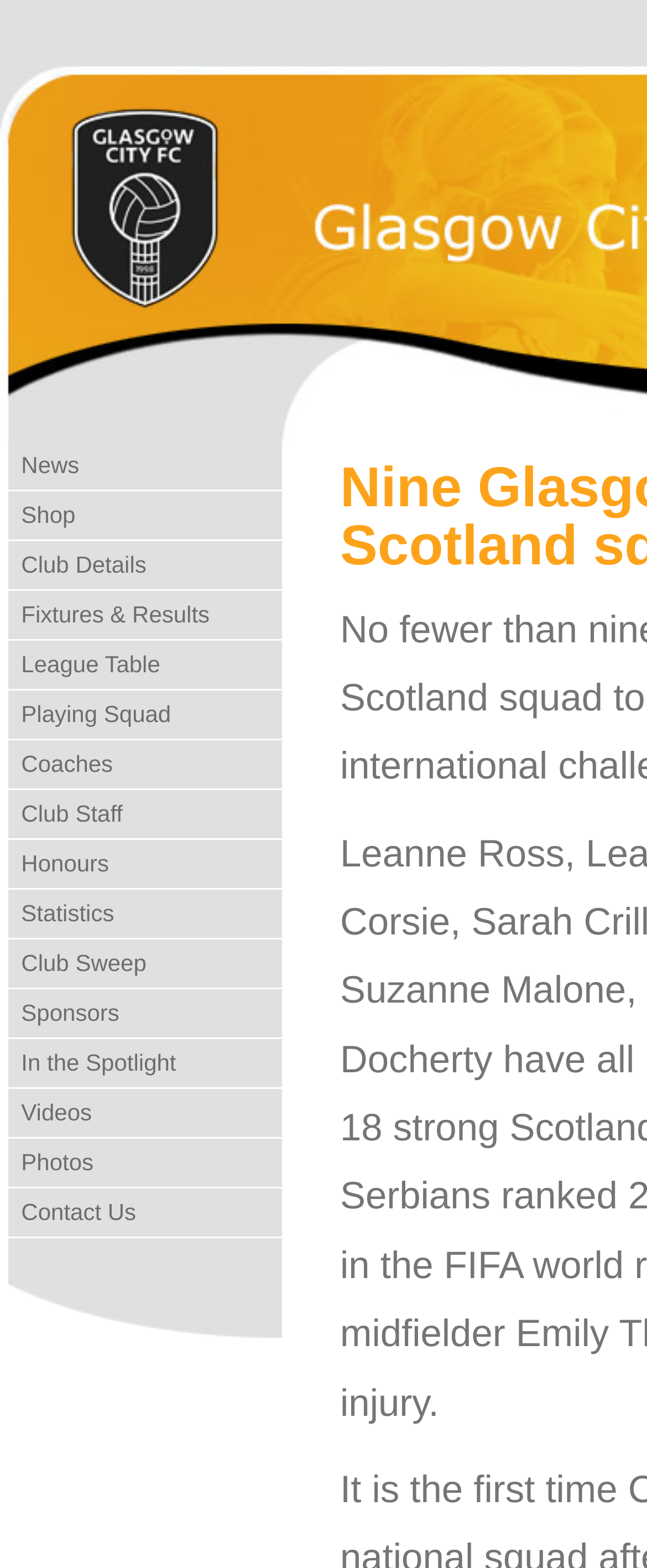Given the element description "League Table" in the screenshot, predict the bounding box coordinates of that UI element.

[0.013, 0.409, 0.436, 0.439]